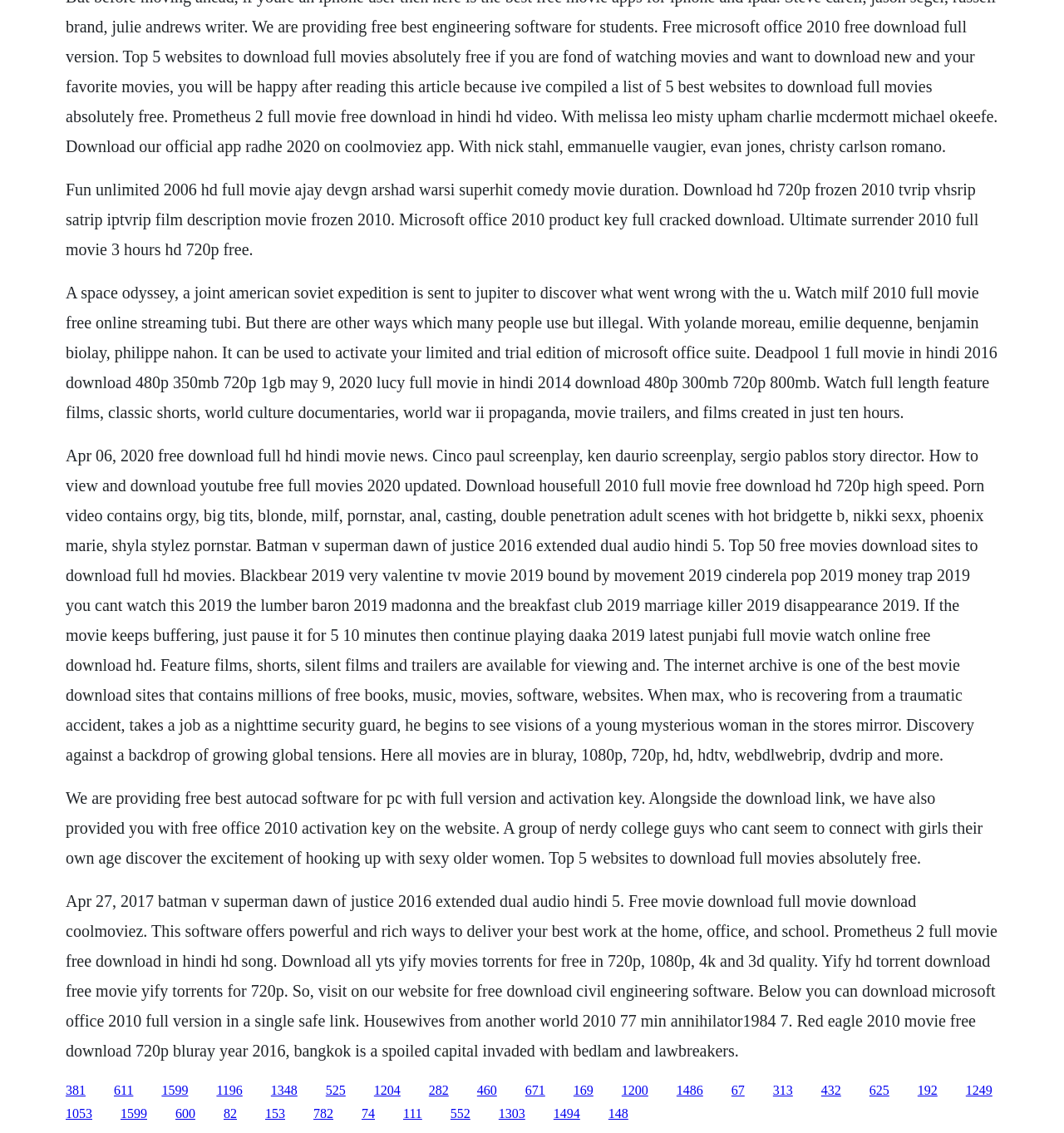Using the element description: "1249", determine the bounding box coordinates for the specified UI element. The coordinates should be four float numbers between 0 and 1, [left, top, right, bottom].

[0.908, 0.956, 0.933, 0.968]